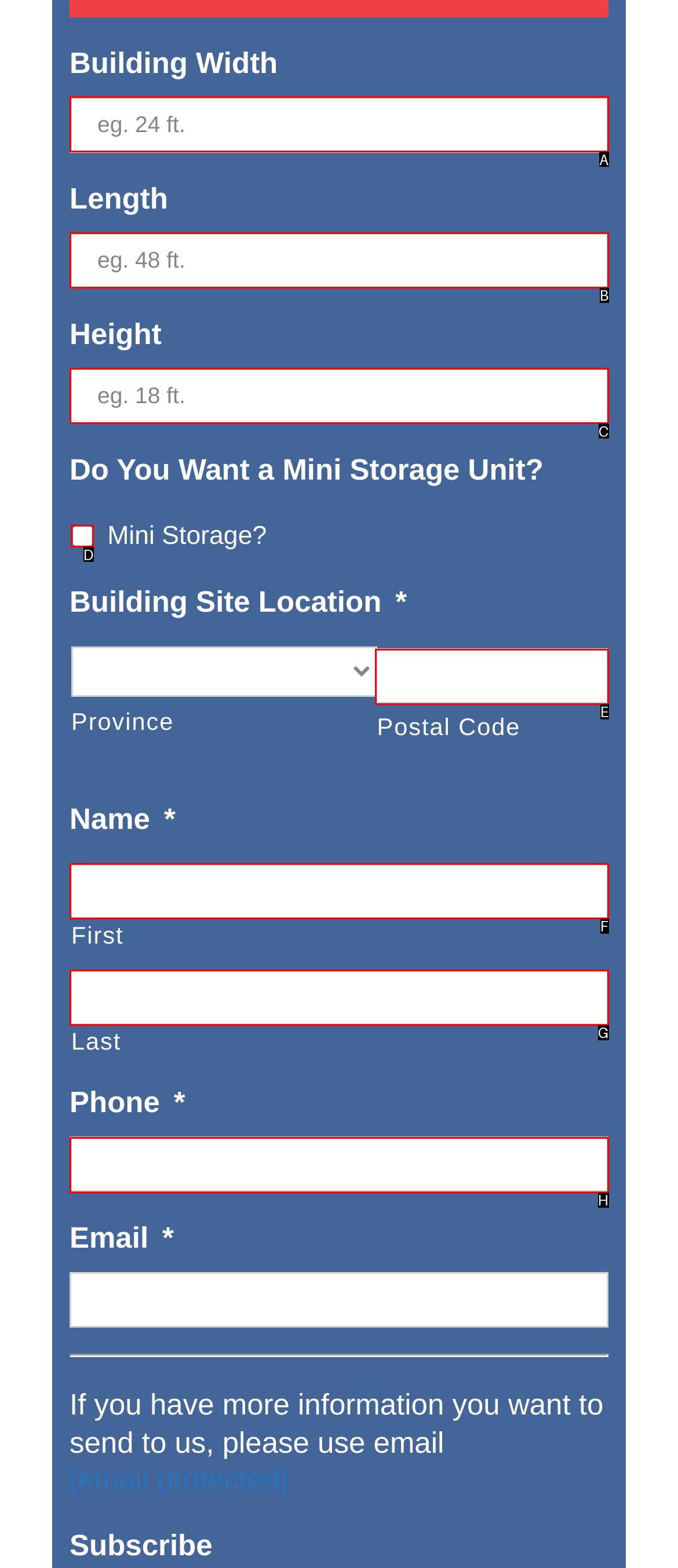Point out which UI element to click to complete this task: Check if you want a mini storage unit
Answer with the letter corresponding to the right option from the available choices.

D